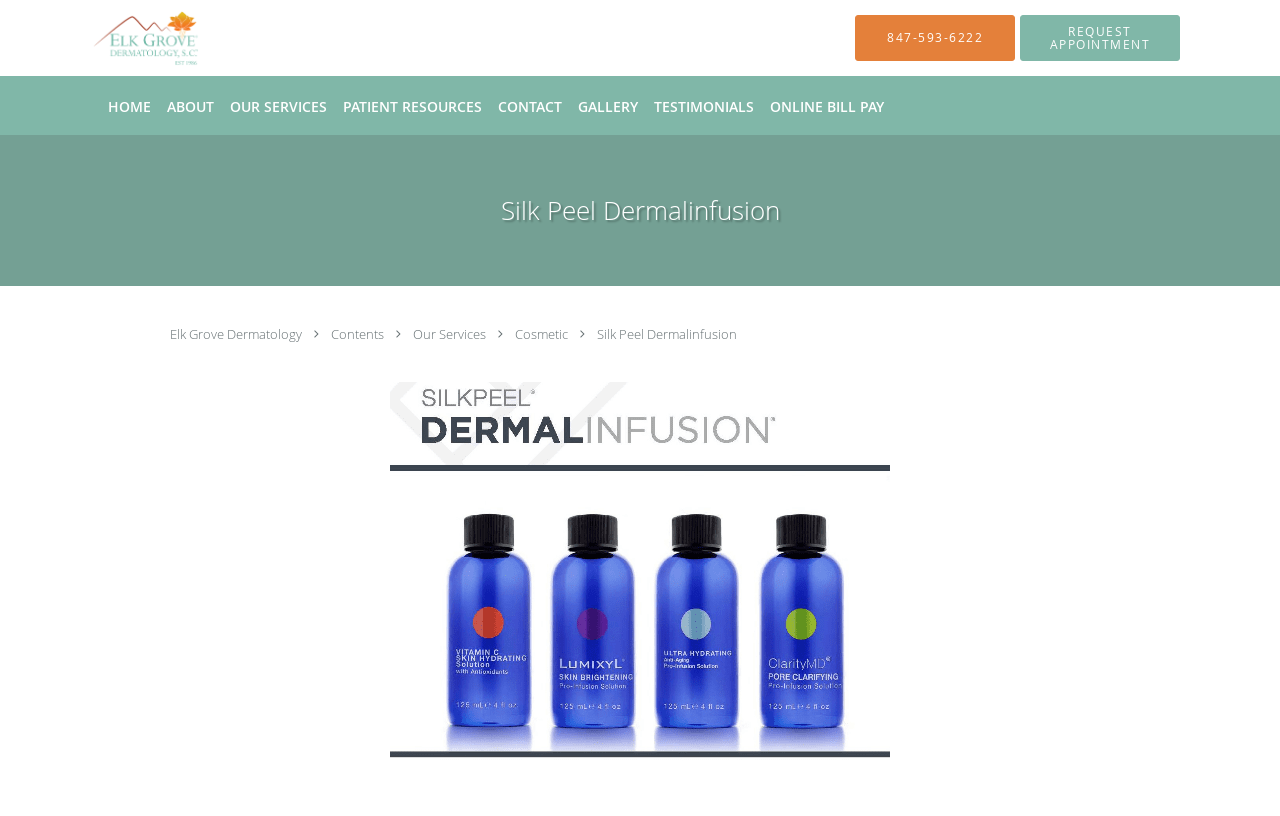Determine the bounding box for the UI element as described: "aria-label="Link to home page"". The coordinates should be represented as four float numbers between 0 and 1, formatted as [left, top, right, bottom].

[0.062, 0.0, 0.118, 0.093]